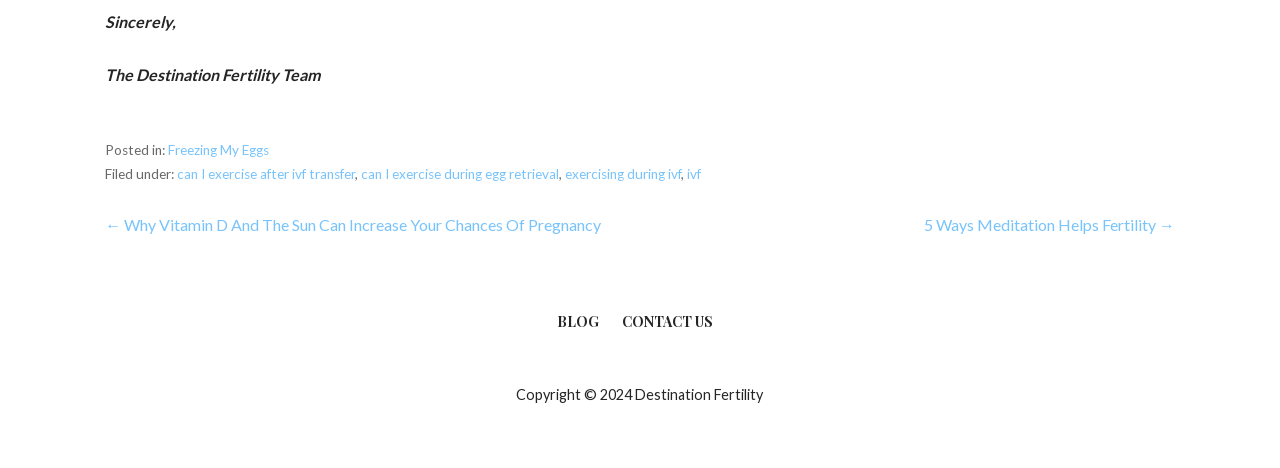Given the description Blog, predict the bounding box coordinates of the UI element. Ensure the coordinates are in the format (top-left x, top-left y, bottom-right x, bottom-right y) and all values are between 0 and 1.

[0.435, 0.668, 0.468, 0.721]